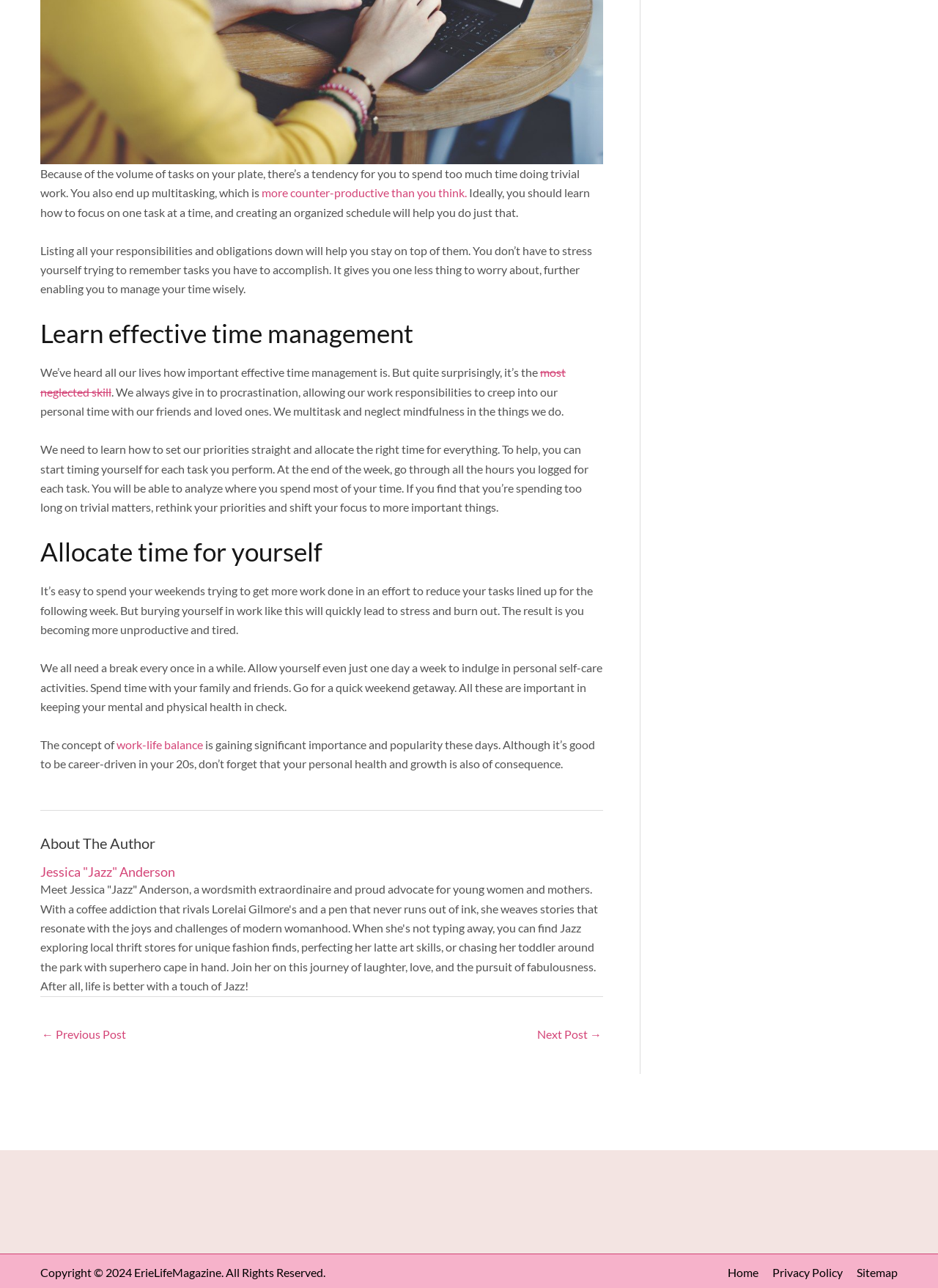What is the main topic of this article?
Give a one-word or short phrase answer based on the image.

Time management